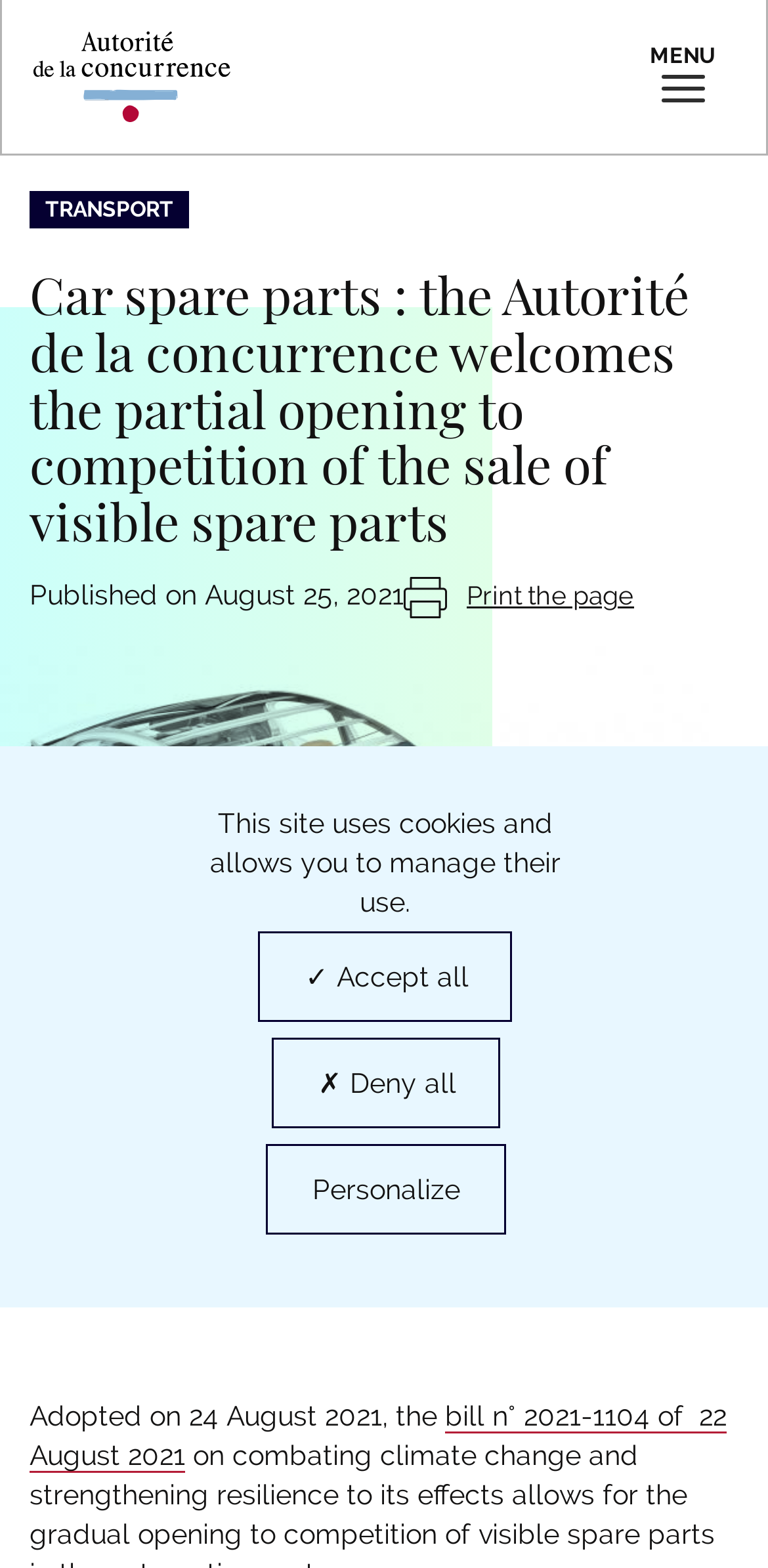Please locate the bounding box coordinates of the element that should be clicked to complete the given instruction: "Print the current page".

[0.526, 0.363, 0.826, 0.398]